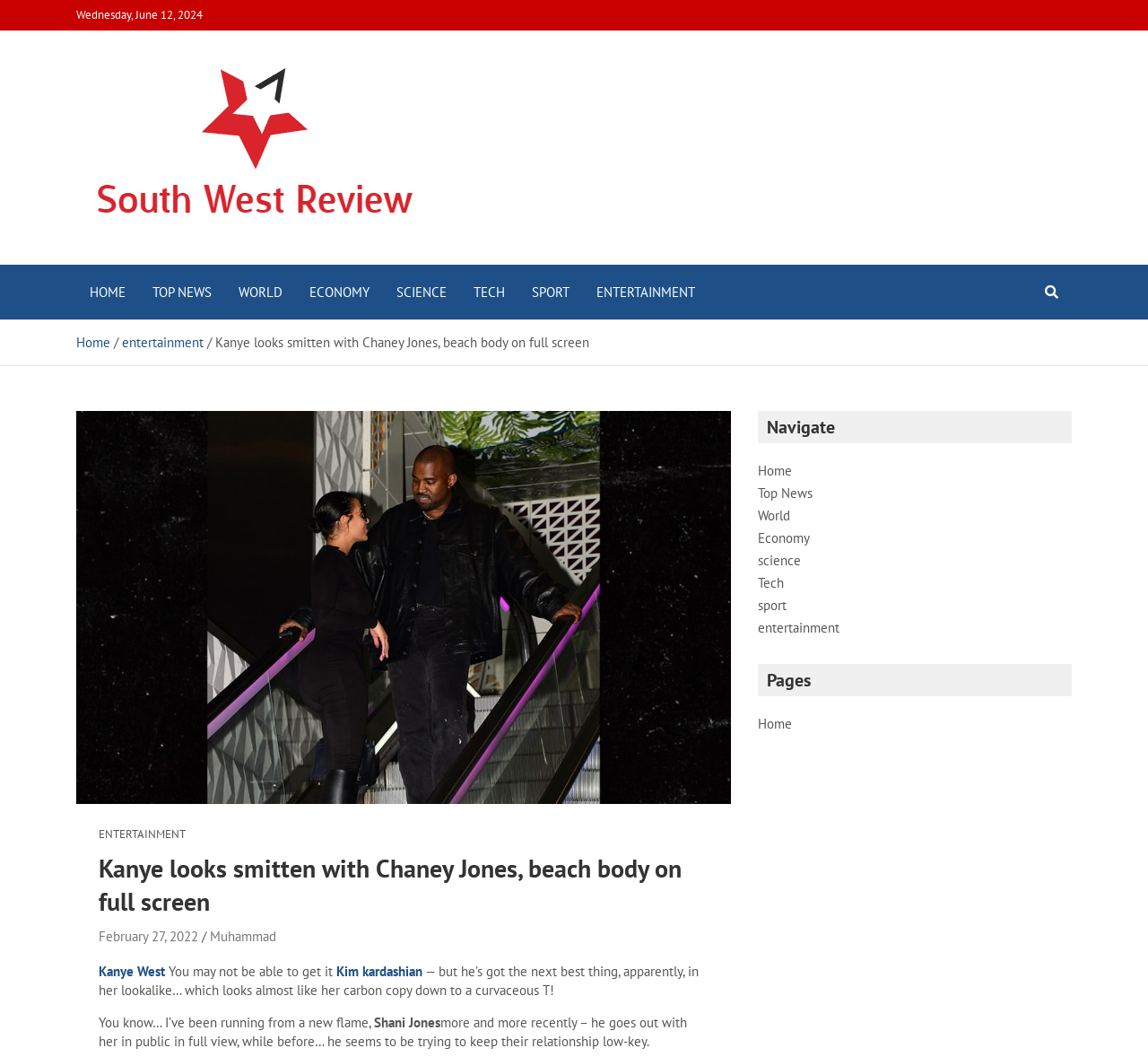Specify the bounding box coordinates of the element's region that should be clicked to achieve the following instruction: "Navigate to the 'Home' page". The bounding box coordinates consist of four float numbers between 0 and 1, in the format [left, top, right, bottom].

[0.66, 0.437, 0.69, 0.453]